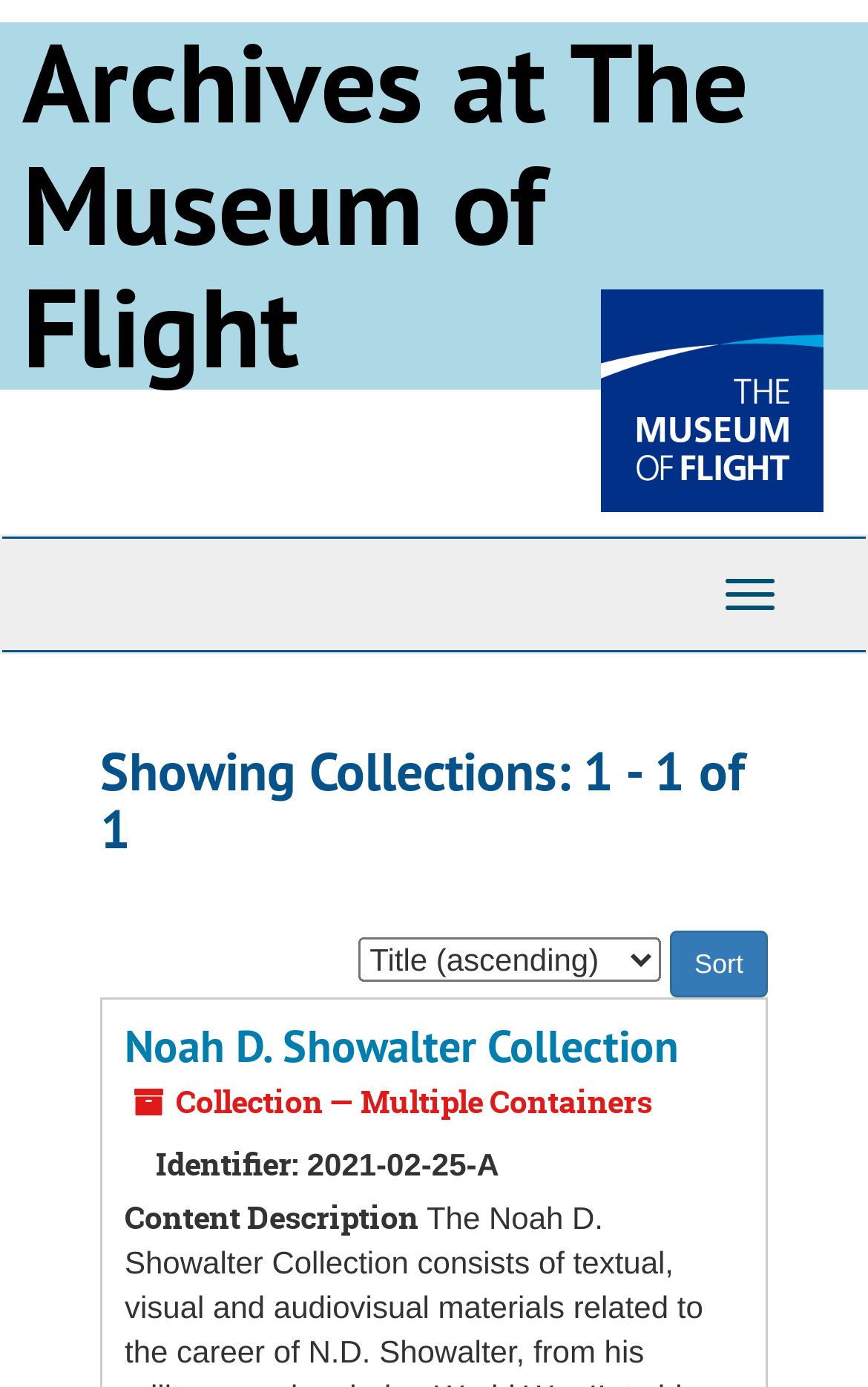Describe all the key features of the webpage in detail.

The webpage is titled "Collections | Archives Public Interface" and appears to be a collection archive webpage. At the top, there is a large heading that reads "Archives at The Museum of Flight", which is accompanied by a link with the same text and an image to the right. 

Below this heading, there is a top-level navigation bar that spans the entire width of the page. Within this navigation bar, there is a button to toggle navigation on the right side.

Further down, there is a heading that indicates the webpage is showing one collection out of a total of one. Below this heading, there is a section for sorting, which includes a label "Sort by:", a combobox with the same text, and a "Sort" button to the right.

The main content of the webpage is a collection item titled "Noah D. Showalter Collection", which is a link. Below this title, there is a description of the collection, including the text "Collection — Multiple Containers". 

The collection item also includes metadata, such as an identifier "2021-02-25-A", and a content description section.